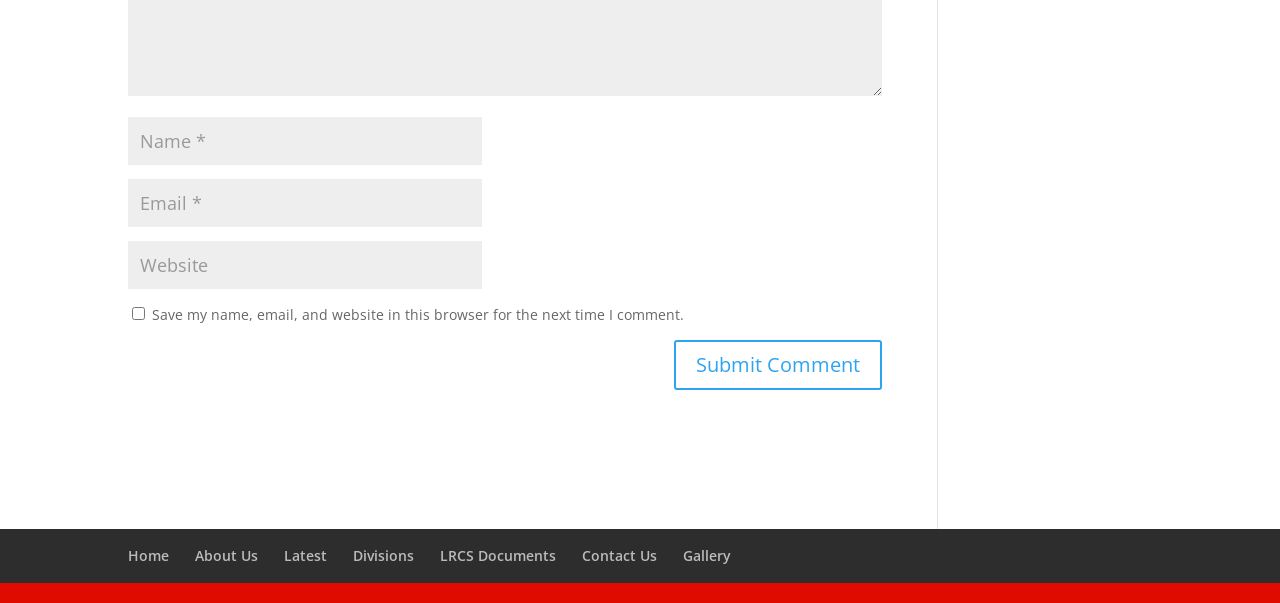Identify the bounding box coordinates for the element you need to click to achieve the following task: "Enter your name". Provide the bounding box coordinates as four float numbers between 0 and 1, in the form [left, top, right, bottom].

[0.1, 0.194, 0.377, 0.273]